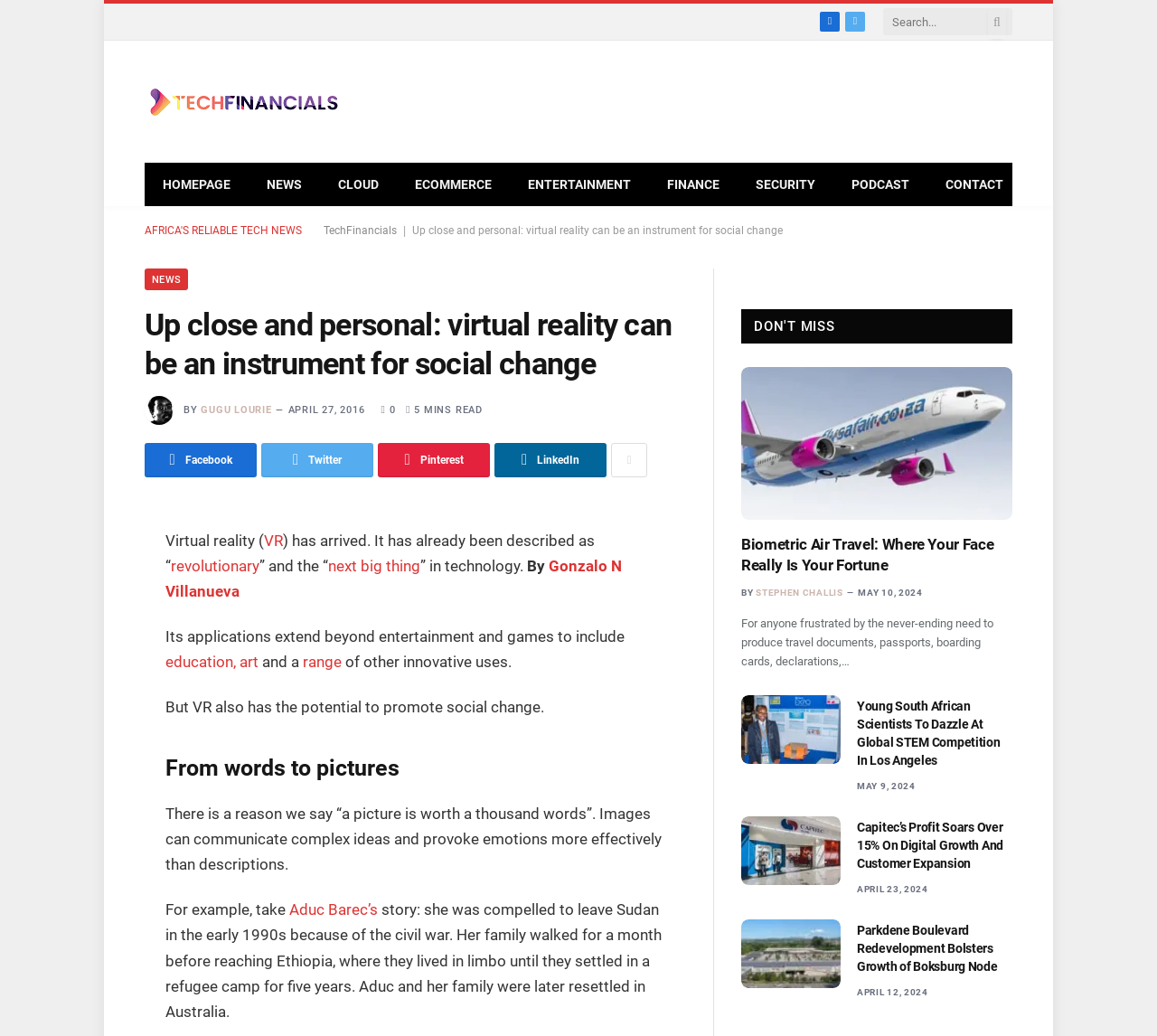Answer the question using only a single word or phrase: 
What is the date of the article 'Capitec’s Profit Soars Over 15% On Digital Growth And Customer Expansion'?

APRIL 23, 2024